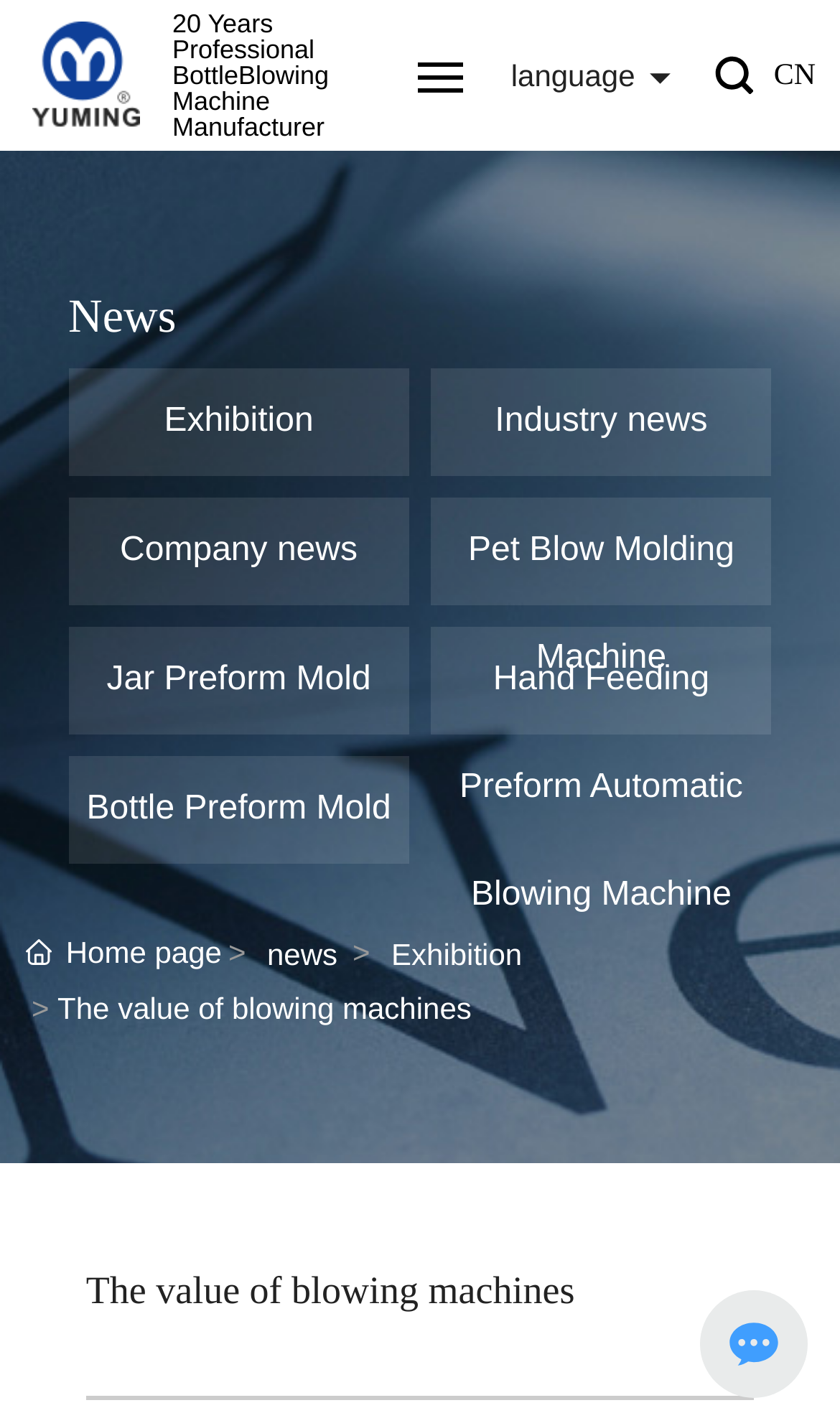Kindly determine the bounding box coordinates for the area that needs to be clicked to execute this instruction: "View the news".

[0.081, 0.205, 0.21, 0.243]